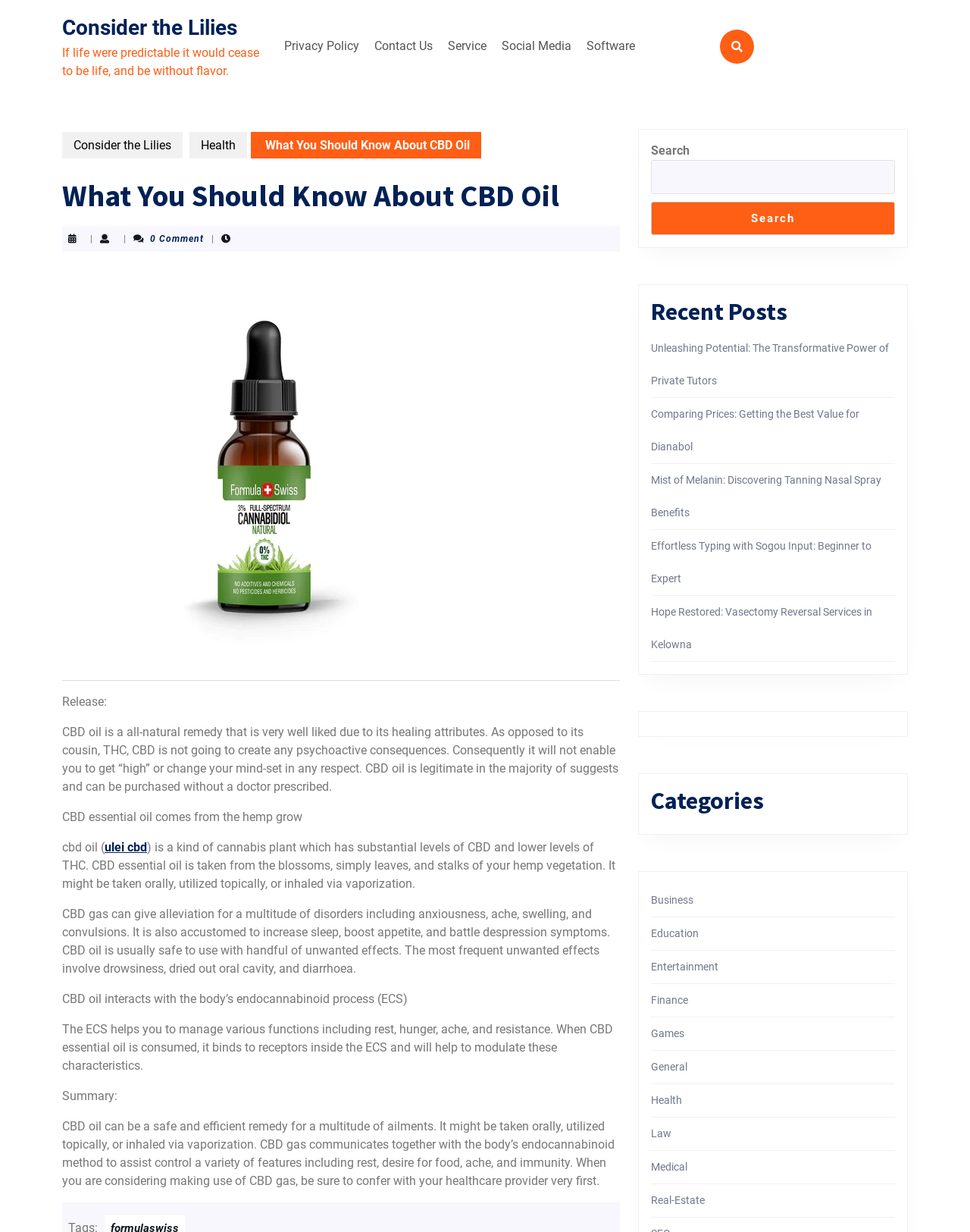Locate the bounding box coordinates of the clickable element to fulfill the following instruction: "Go to About Us page". Provide the coordinates as four float numbers between 0 and 1 in the format [left, top, right, bottom].

None